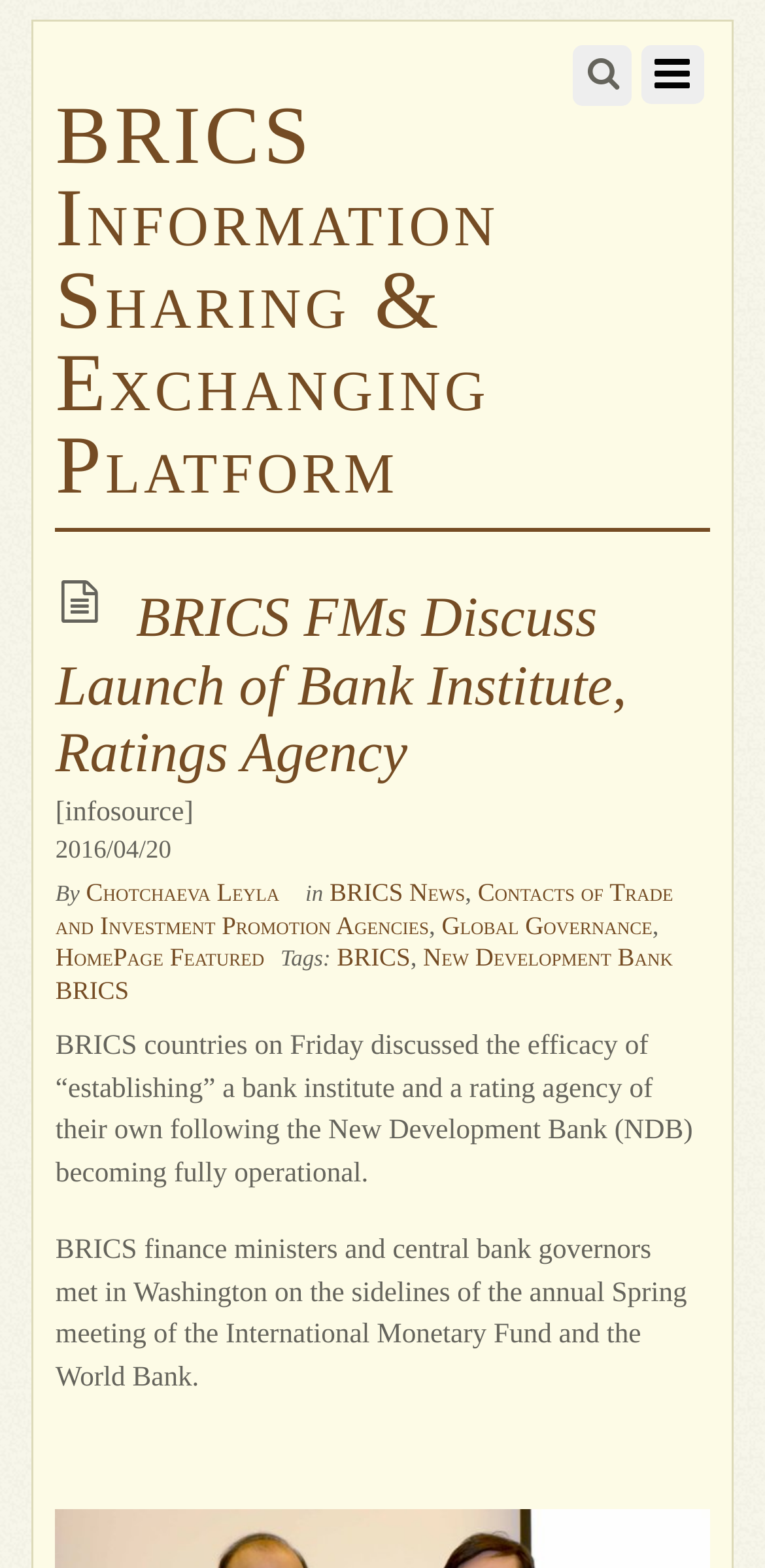Show the bounding box coordinates of the element that should be clicked to complete the task: "Check the news by Chotchaeva Leyla".

[0.112, 0.559, 0.365, 0.578]